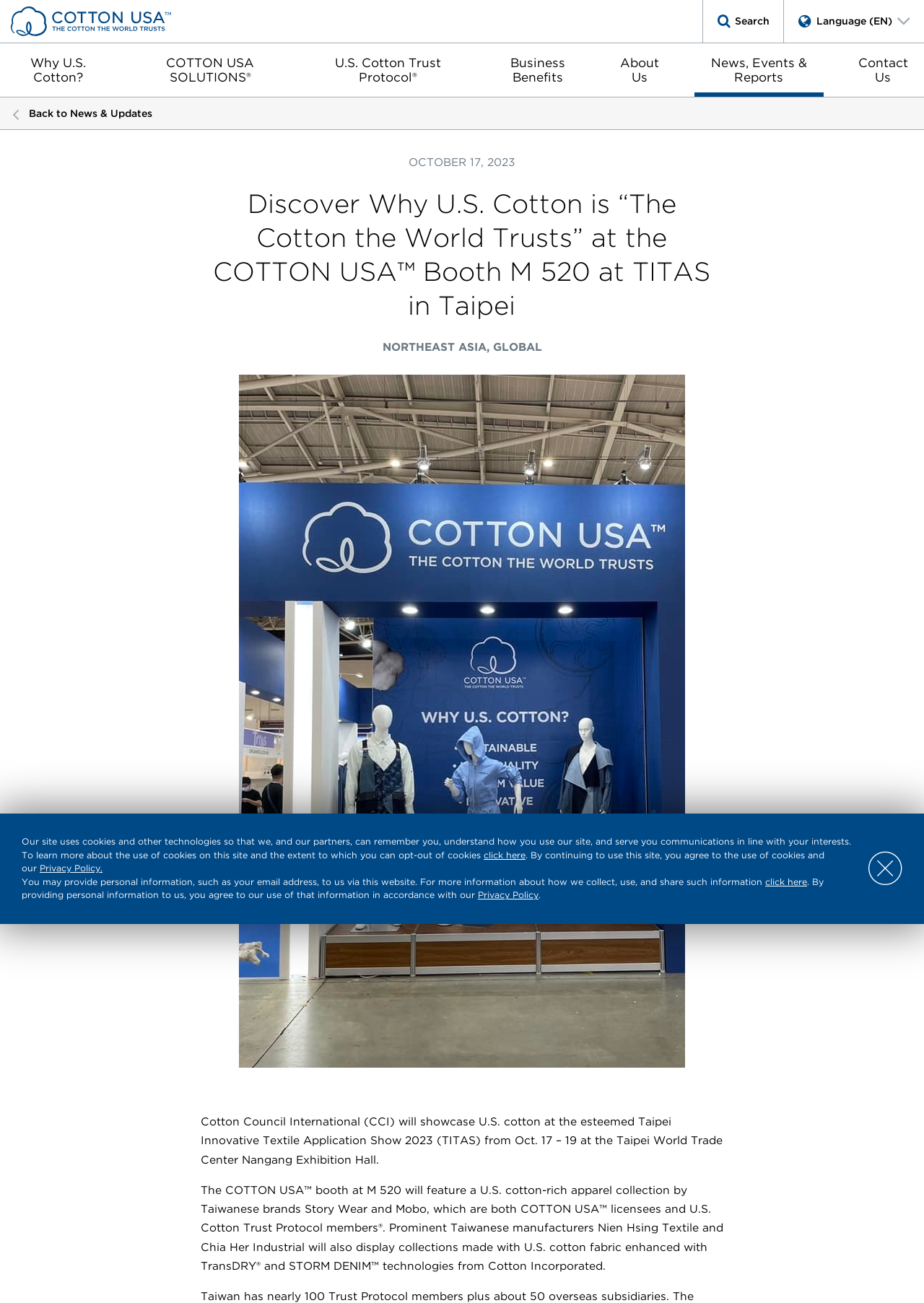What is the name of the organization showcasing U.S. cotton at TITAS?
Please use the visual content to give a single word or phrase answer.

Cotton Council International